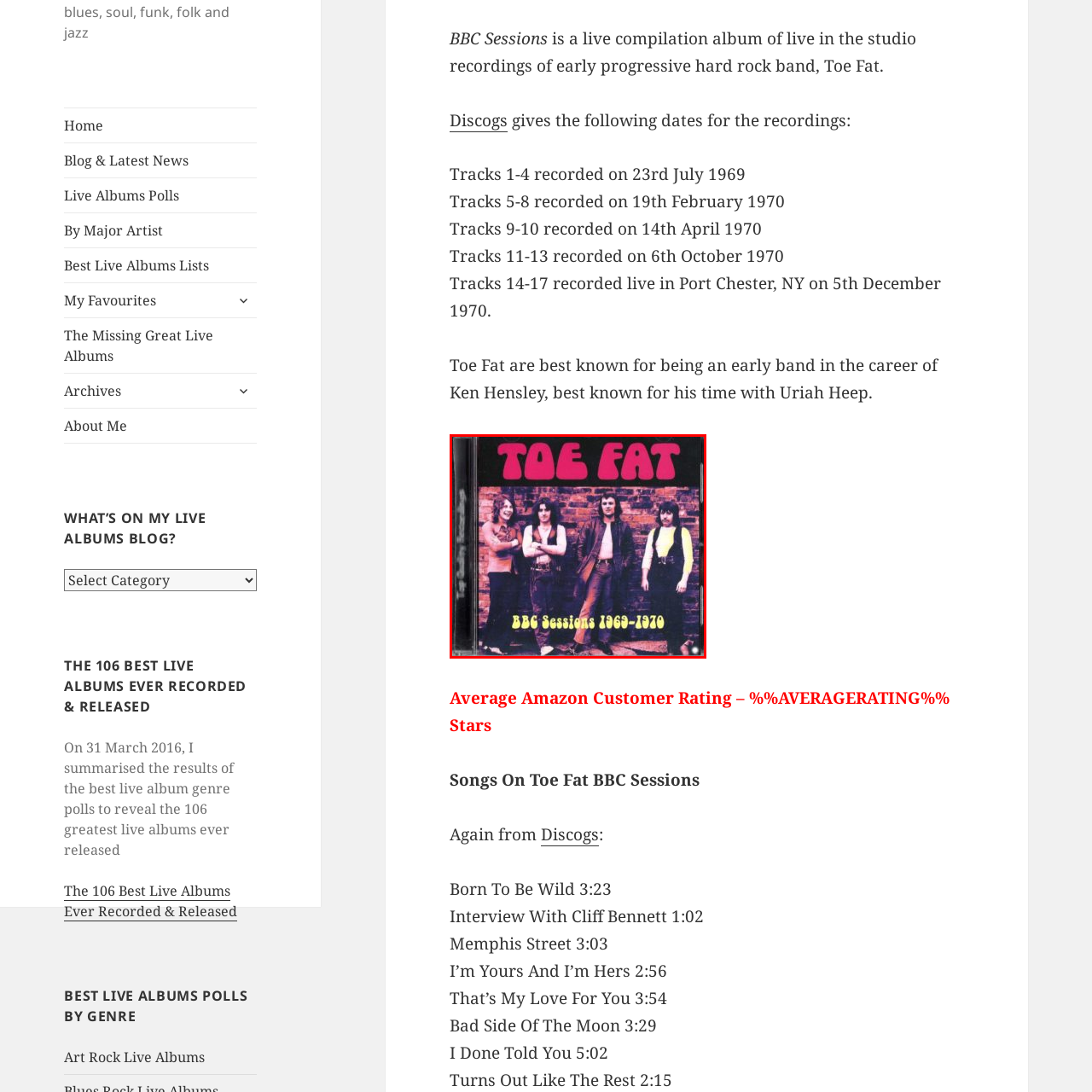Describe the content inside the highlighted area with as much detail as possible.

The image features the cover art for the album "Toe Fat: BBC Sessions 1969-1970." This compilation showcases the live recordings from the British rock band Toe Fat, known for their progressive and hard rock sound. The album cover depicts four members of the band standing confidently against a textured brick wall, embodying the era's classic rock aesthetic. The title "TOE FAT" is prominently displayed in large, bold pink letters at the top, while the subtitle "BBC Sessions 1969-1970" is situated at the bottom in a contrasting yellow font. This album captures a significant period in the band's development and offers a glimpse into their musical contributions during the late 1960s and early 1970s.